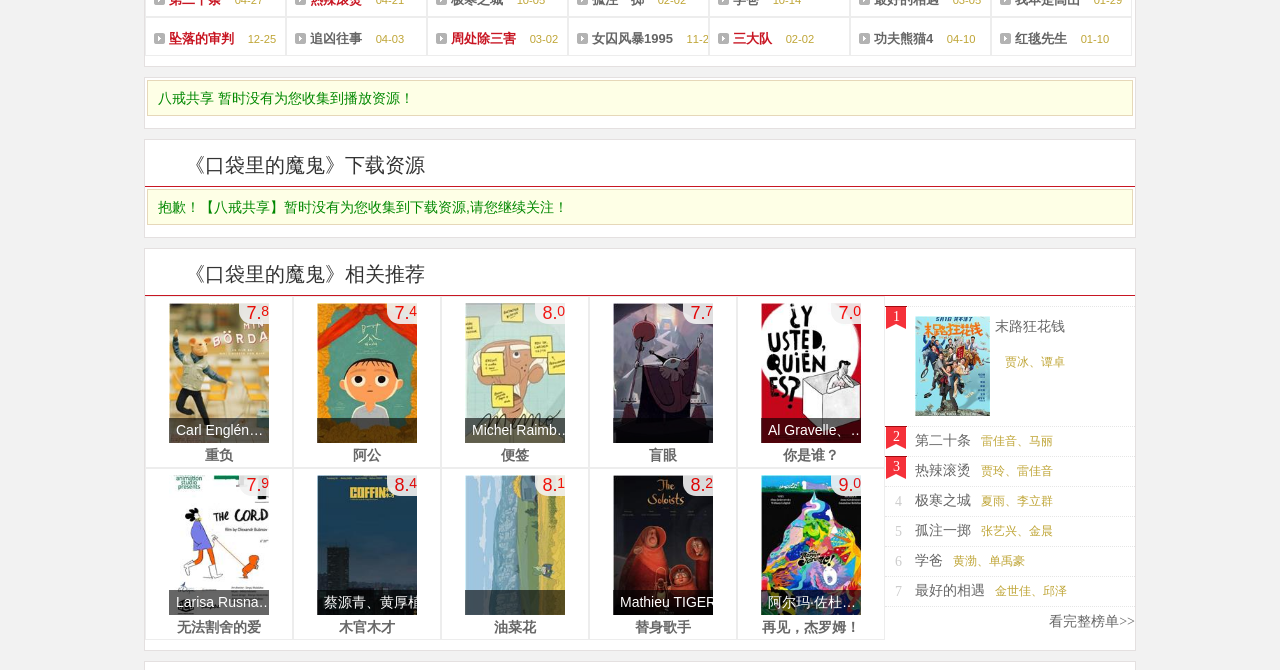Identify the bounding box coordinates of the HTML element based on this description: "parent_node: Mathieu TIGER".

[0.479, 0.712, 0.561, 0.736]